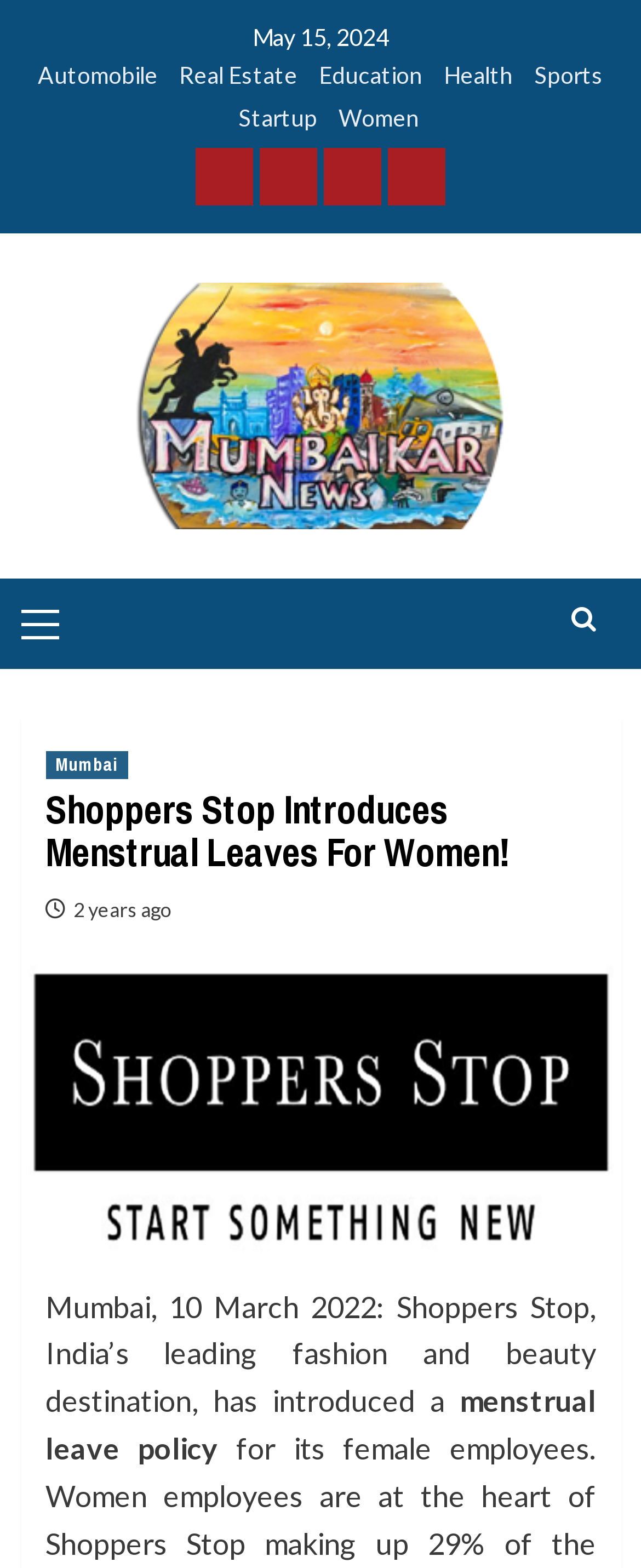What is the topic of the article?
Give a detailed response to the question by analyzing the screenshot.

I found a StaticText element with the text 'menstrual leave policy' which suggests that the topic of the article is about menstrual leave policy.